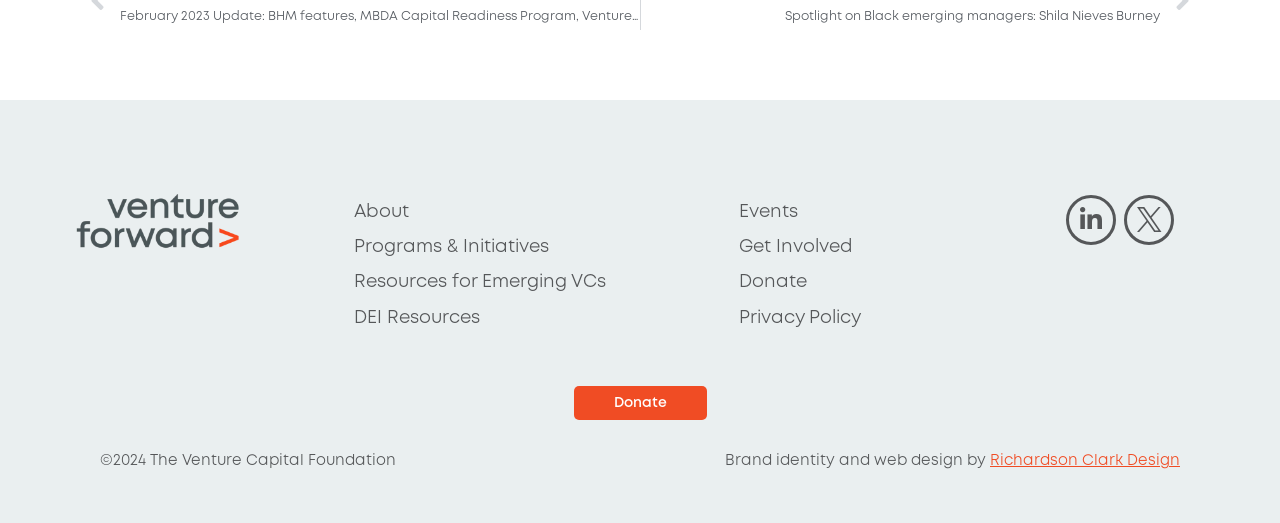Using the format (top-left x, top-left y, bottom-right x, bottom-right y), provide the bounding box coordinates for the described UI element. All values should be floating point numbers between 0 and 1: Get Involved

[0.562, 0.44, 0.688, 0.507]